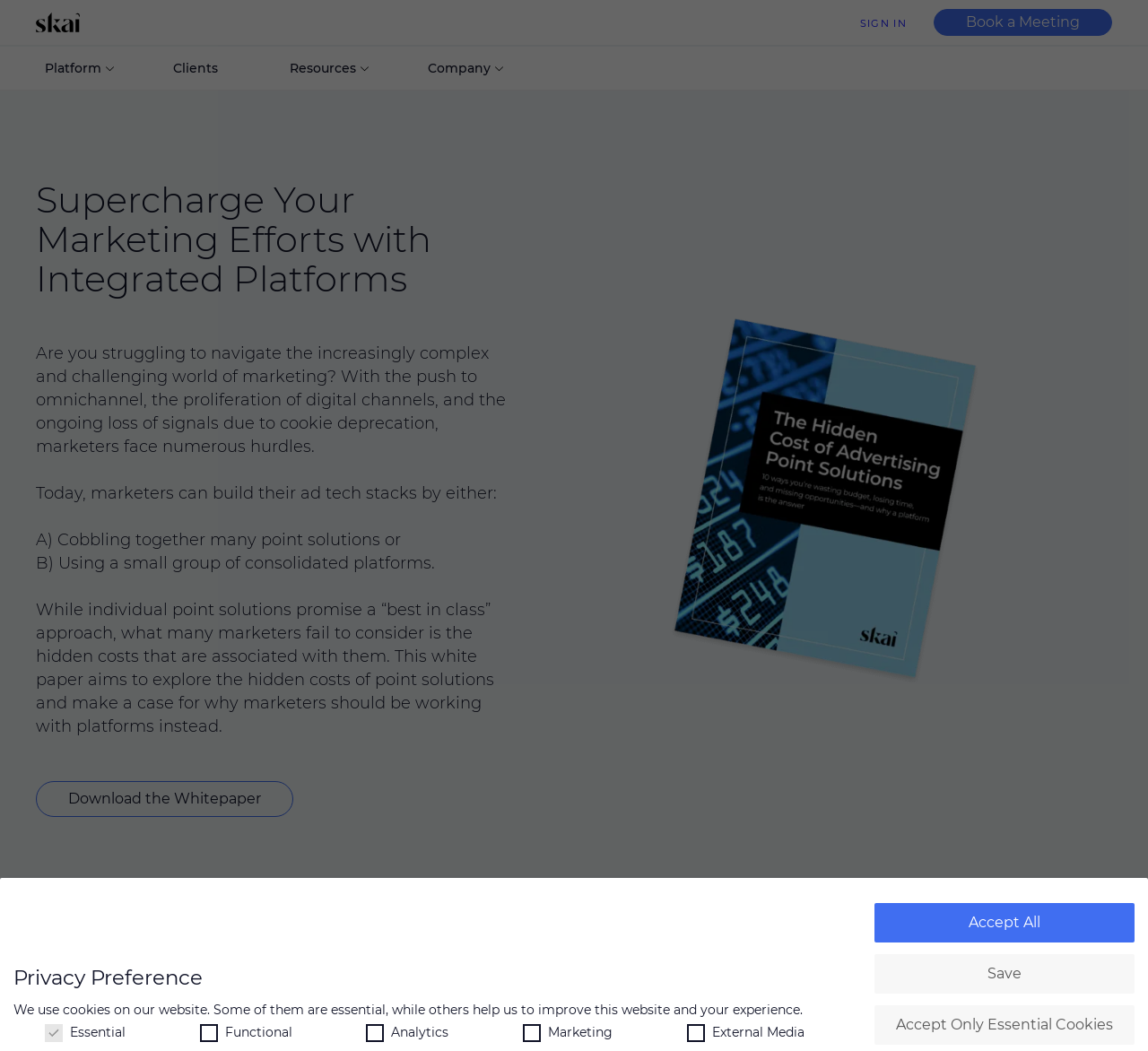Specify the bounding box coordinates of the area to click in order to execute this command: 'Click the 'Book a Meeting' link'. The coordinates should consist of four float numbers ranging from 0 to 1, and should be formatted as [left, top, right, bottom].

[0.813, 0.009, 0.969, 0.034]